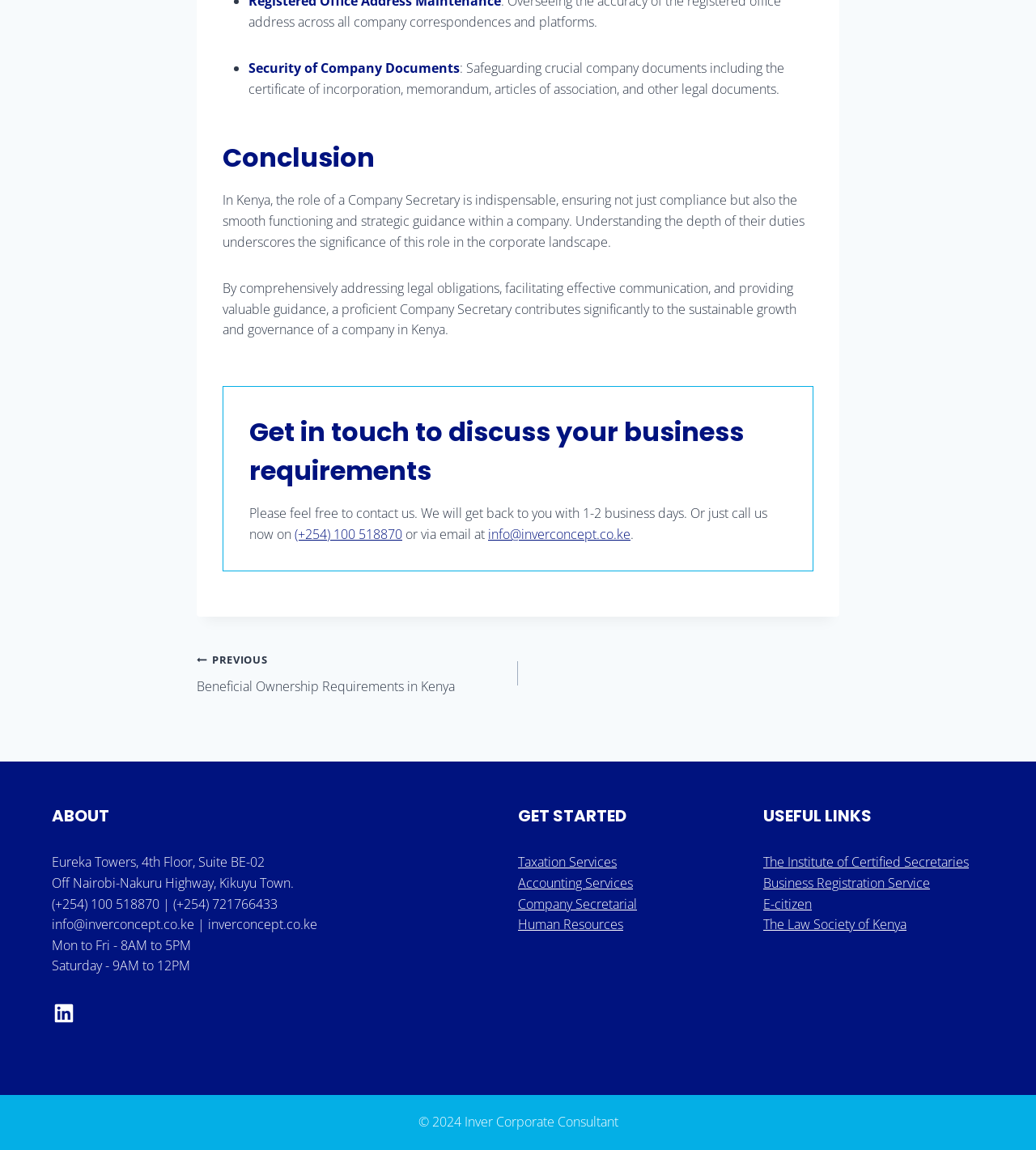Please determine the bounding box of the UI element that matches this description: (+254) 100 518870. The coordinates should be given as (top-left x, top-left y, bottom-right x, bottom-right y), with all values between 0 and 1.

[0.284, 0.456, 0.388, 0.472]